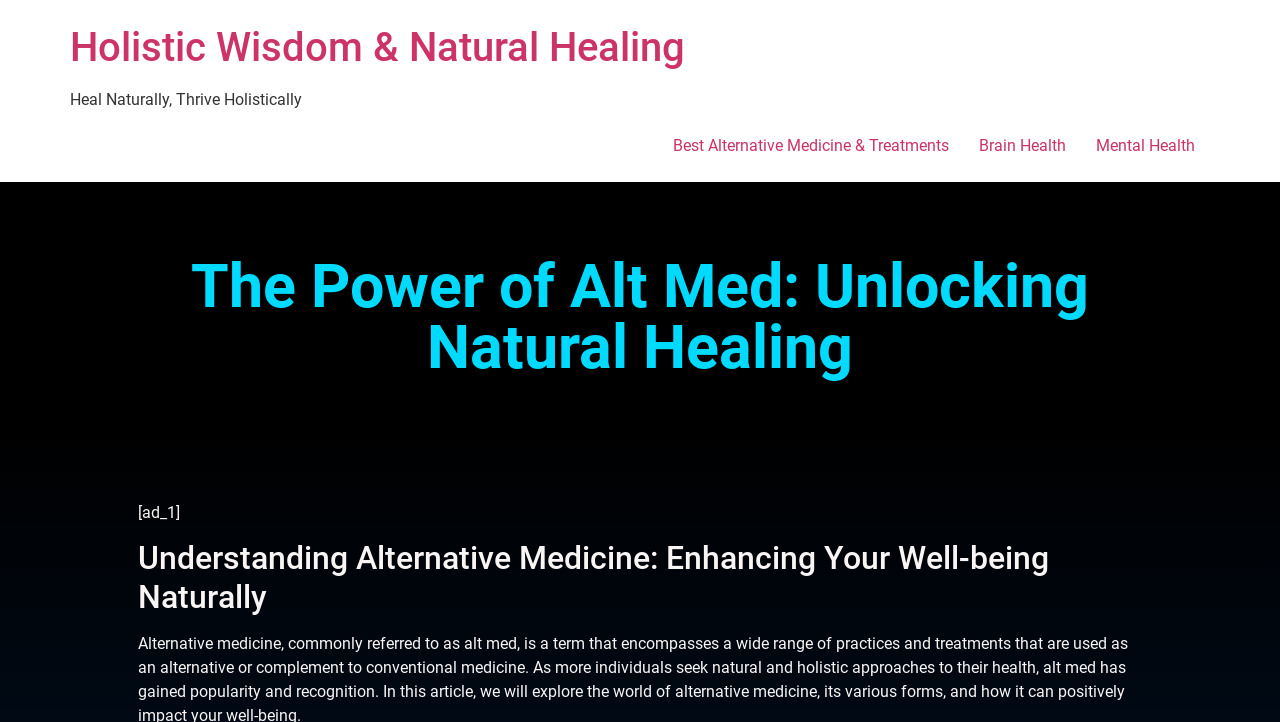Please give a one-word or short phrase response to the following question: 
What is the main topic of this webpage?

Alternative Medicine